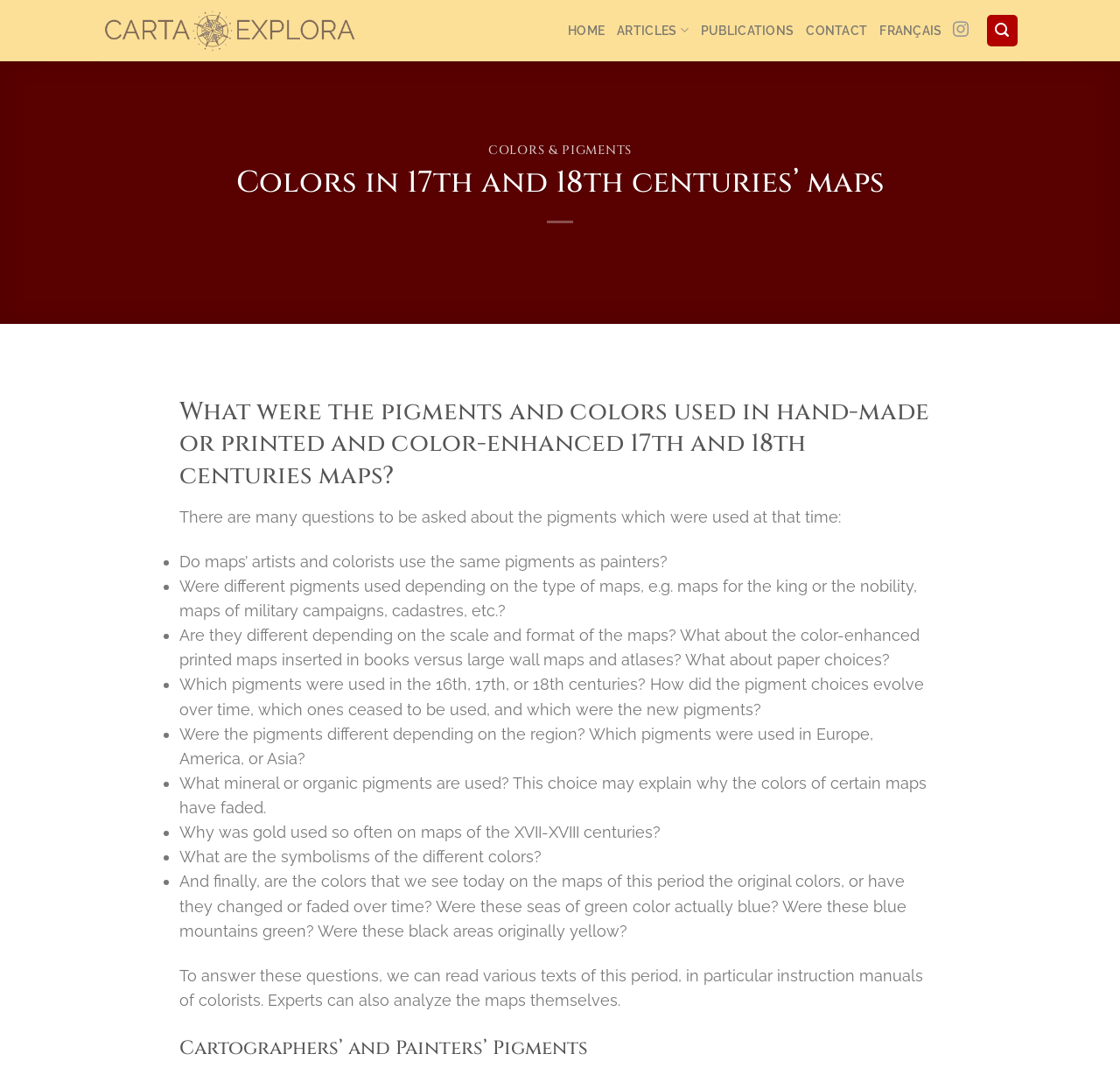Determine the bounding box coordinates of the region I should click to achieve the following instruction: "Follow on Instagram". Ensure the bounding box coordinates are four float numbers between 0 and 1, i.e., [left, top, right, bottom].

[0.851, 0.02, 0.865, 0.037]